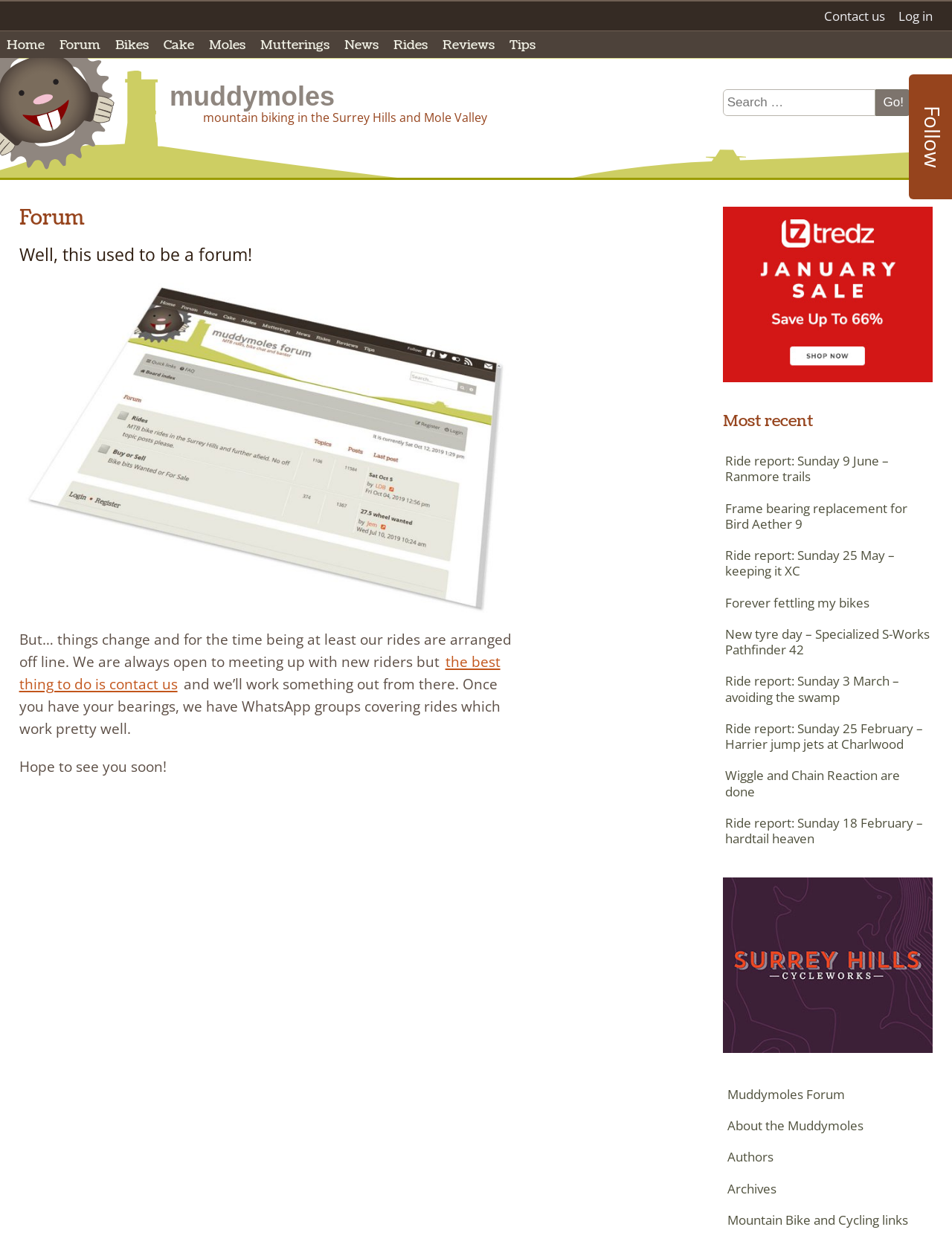How can new riders get in touch with the group?
Based on the image, provide a one-word or brief-phrase response.

Contact us